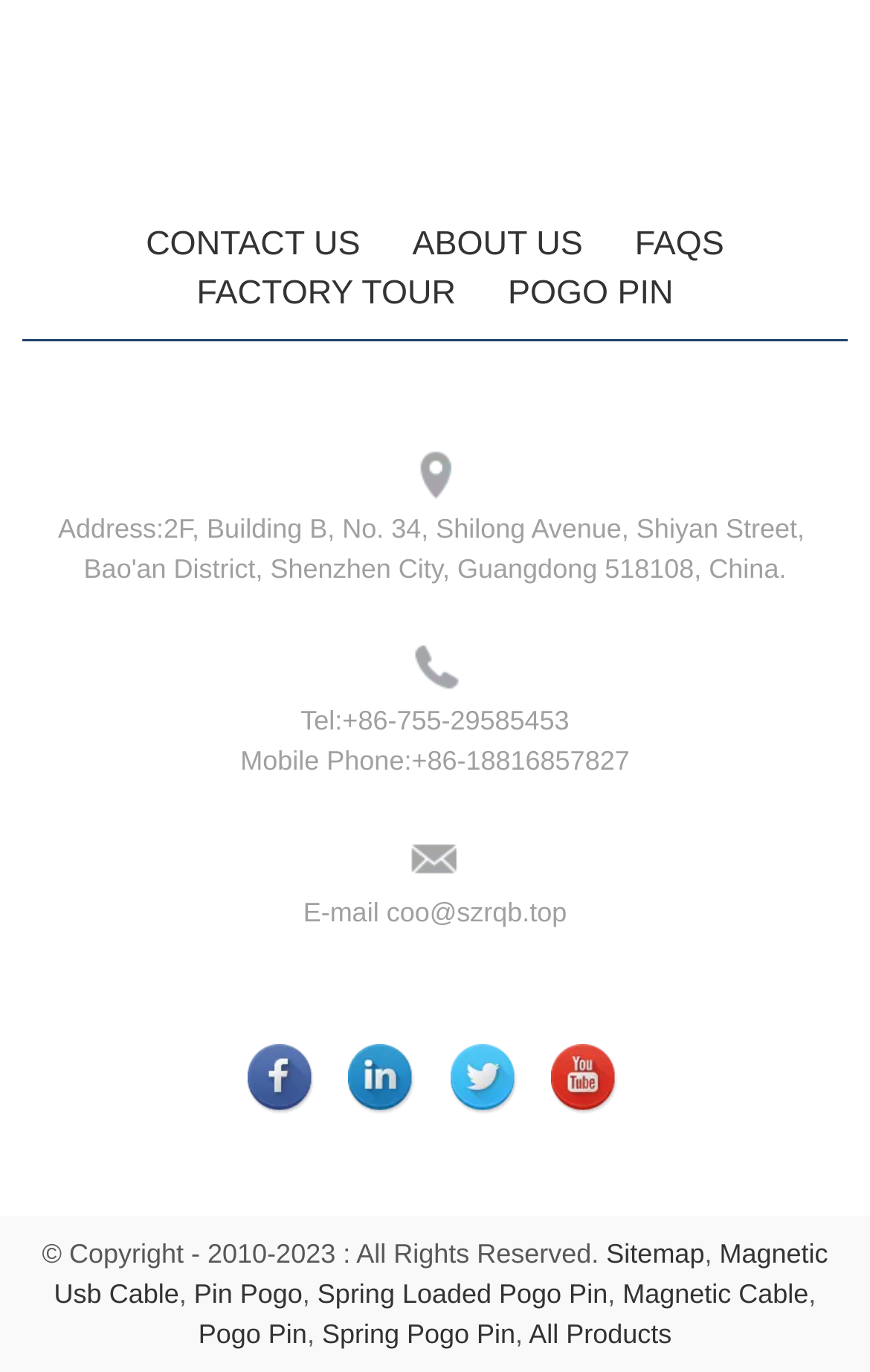Answer the question below with a single word or a brief phrase: 
What is the phone number provided?

+86-18816857827